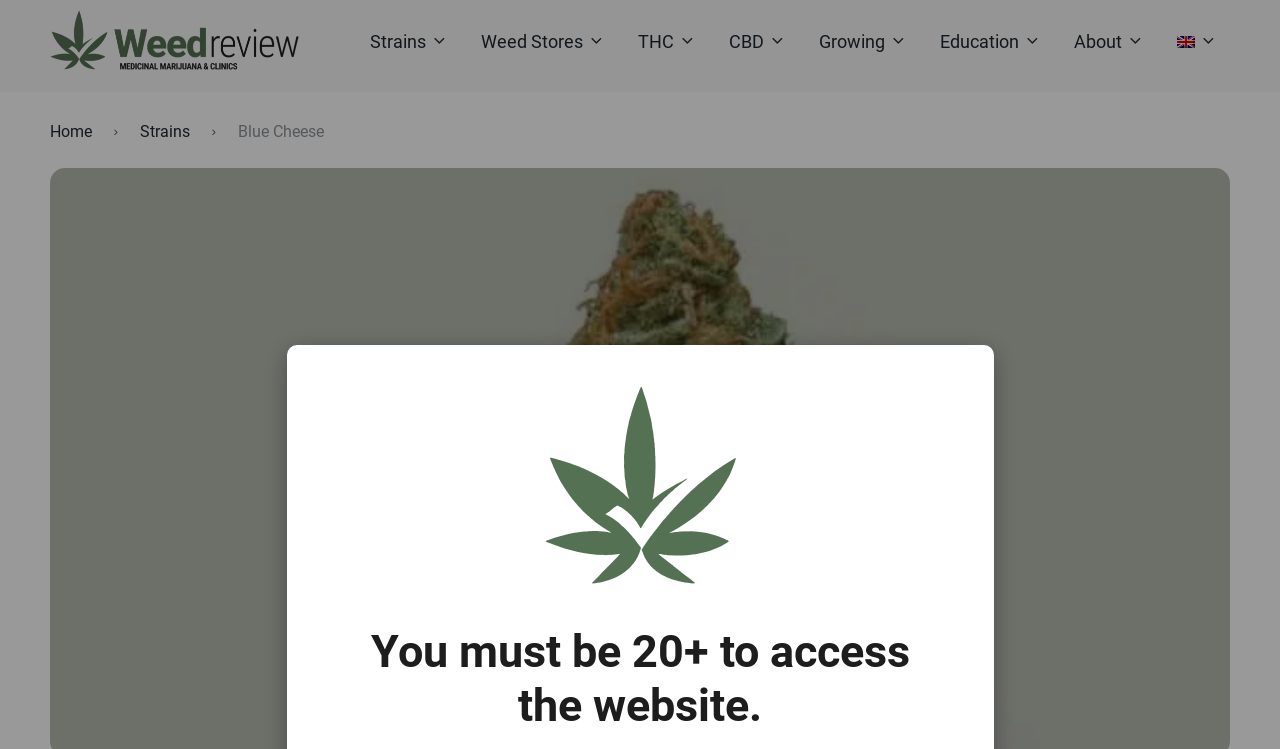What type of strain is Blue Cheese?
Give a single word or phrase as your answer by examining the image.

Indica-dominant hybrid